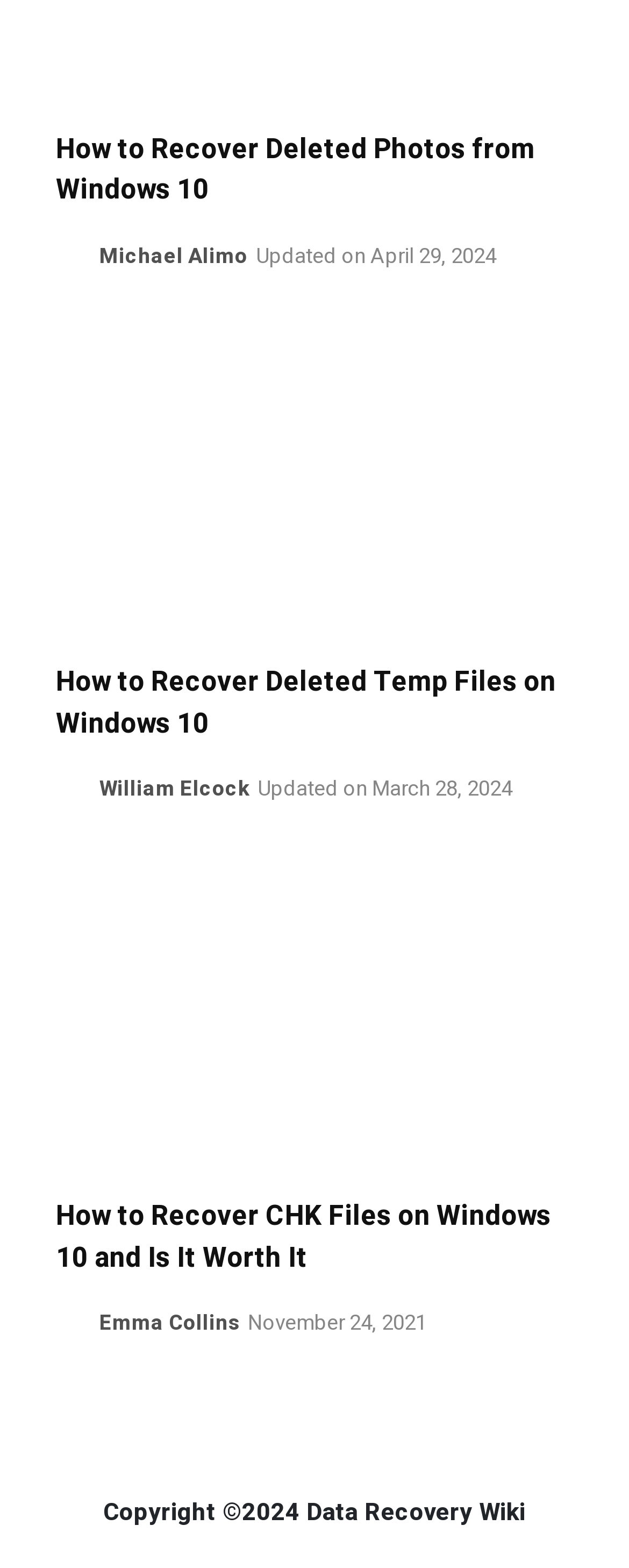Can you show the bounding box coordinates of the region to click on to complete the task described in the instruction: "Read article by 'Michael Alimo'"?

[0.158, 0.153, 0.394, 0.173]